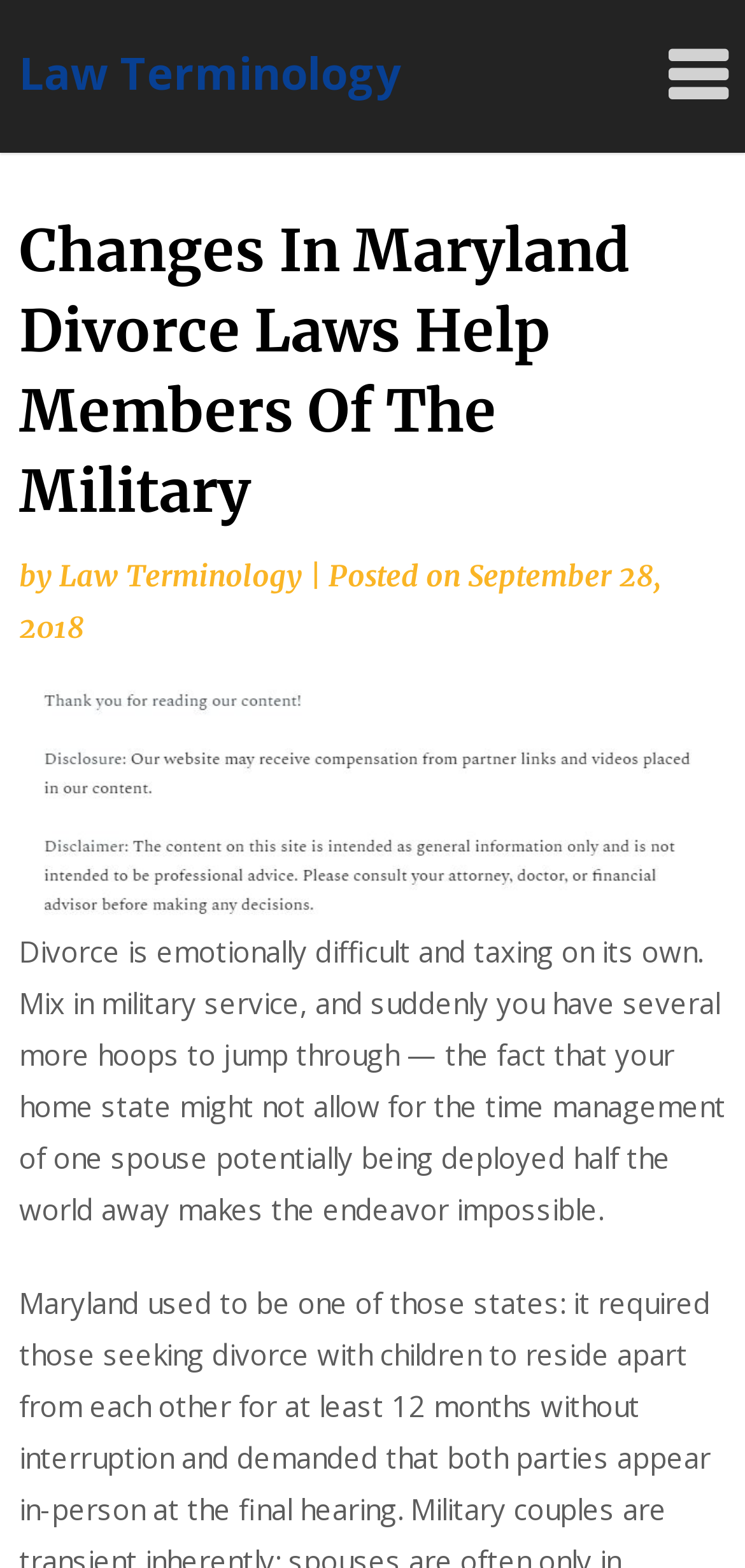Utilize the details in the image to give a detailed response to the question: What is the topic of the article?

Based on the content of the webpage, specifically the heading 'Changes In Maryland Divorce Laws Help Members Of The Military' and the text 'Divorce is emotionally difficult and taxing on its own. Mix in military service, and suddenly you have several more hoops to jump through — ...', it is clear that the topic of the article is related to divorce and military service.